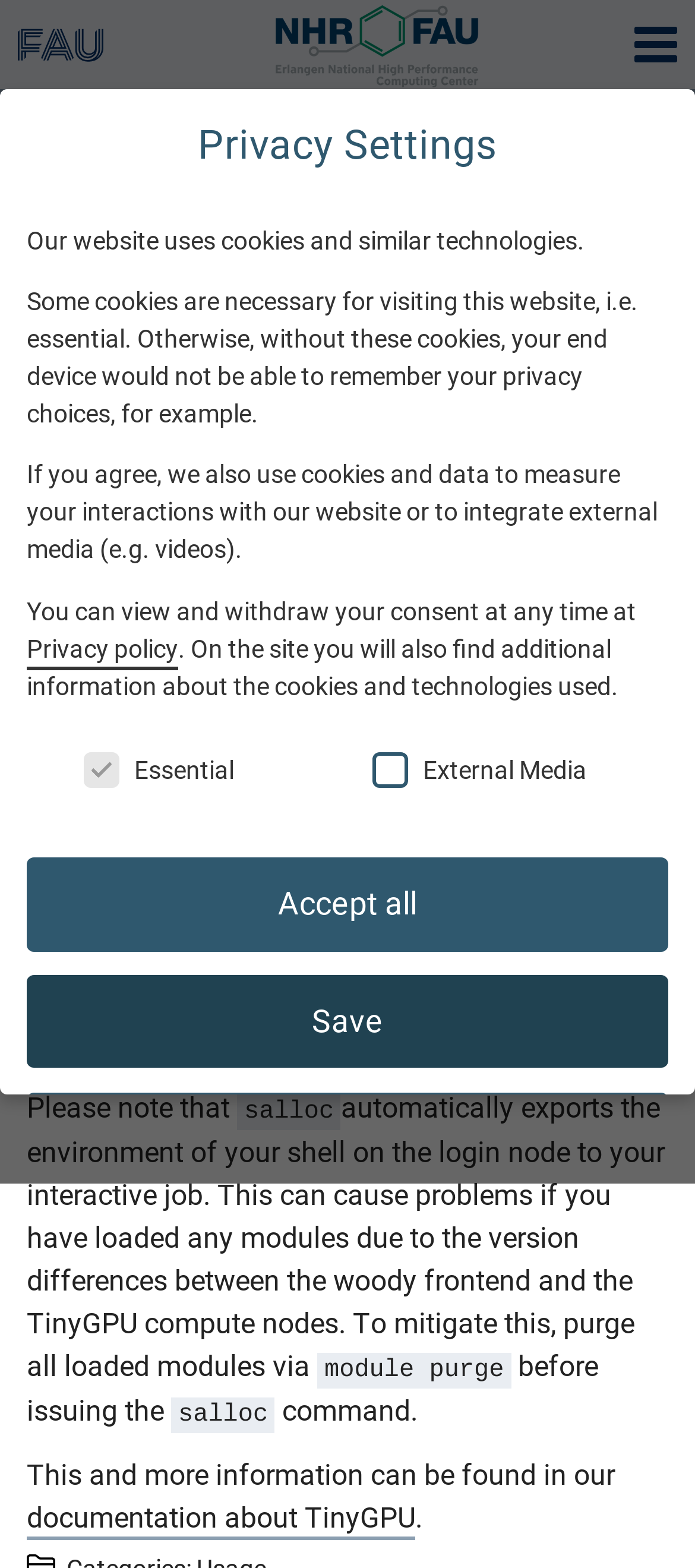Use a single word or phrase to answer the following:
What is the purpose of the 'module purge' command?

To mitigate version differences